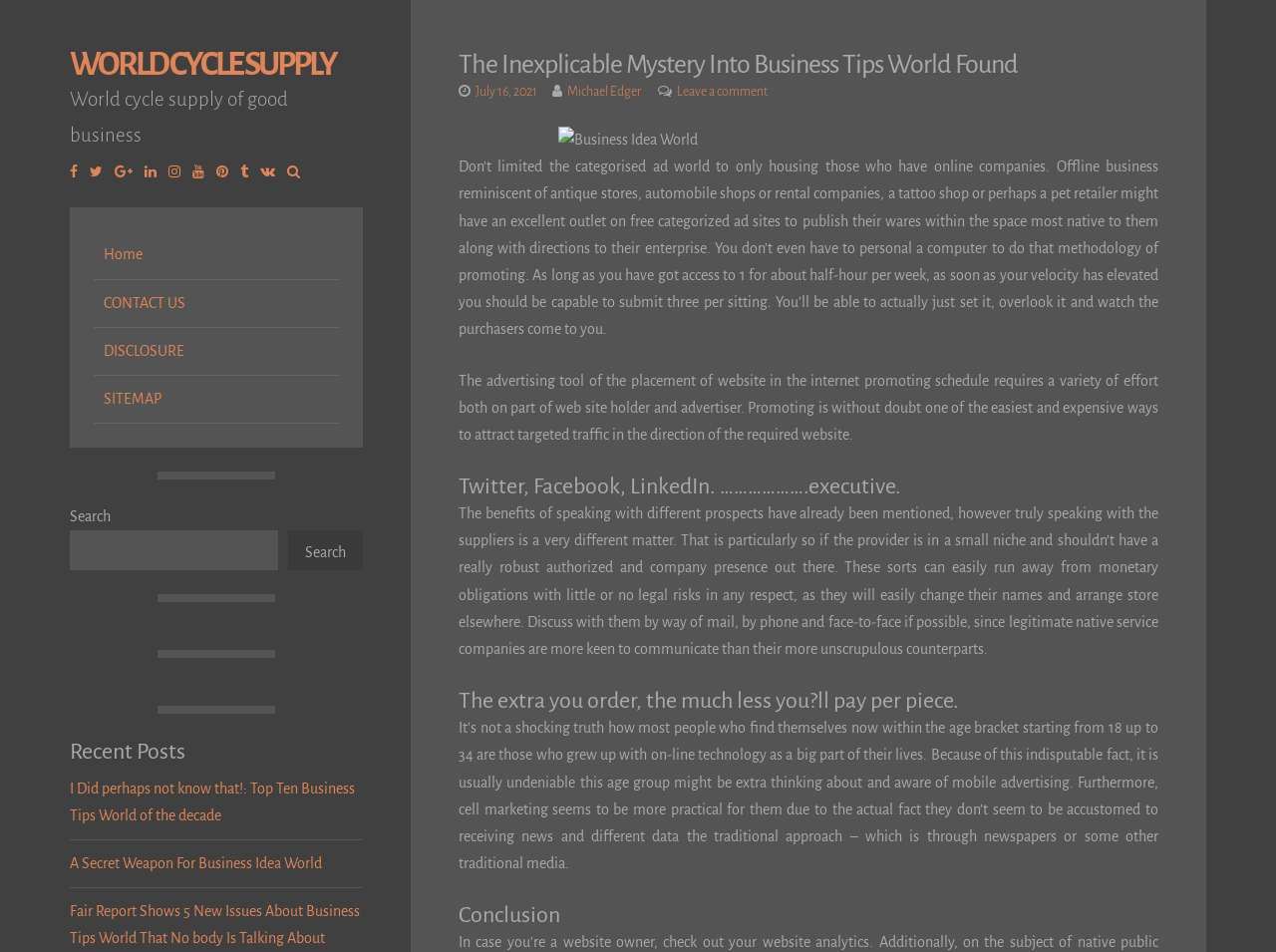Based on the element description: "Leave a comment", identify the UI element and provide its bounding box coordinates. Use four float numbers between 0 and 1, [left, top, right, bottom].

[0.53, 0.089, 0.602, 0.104]